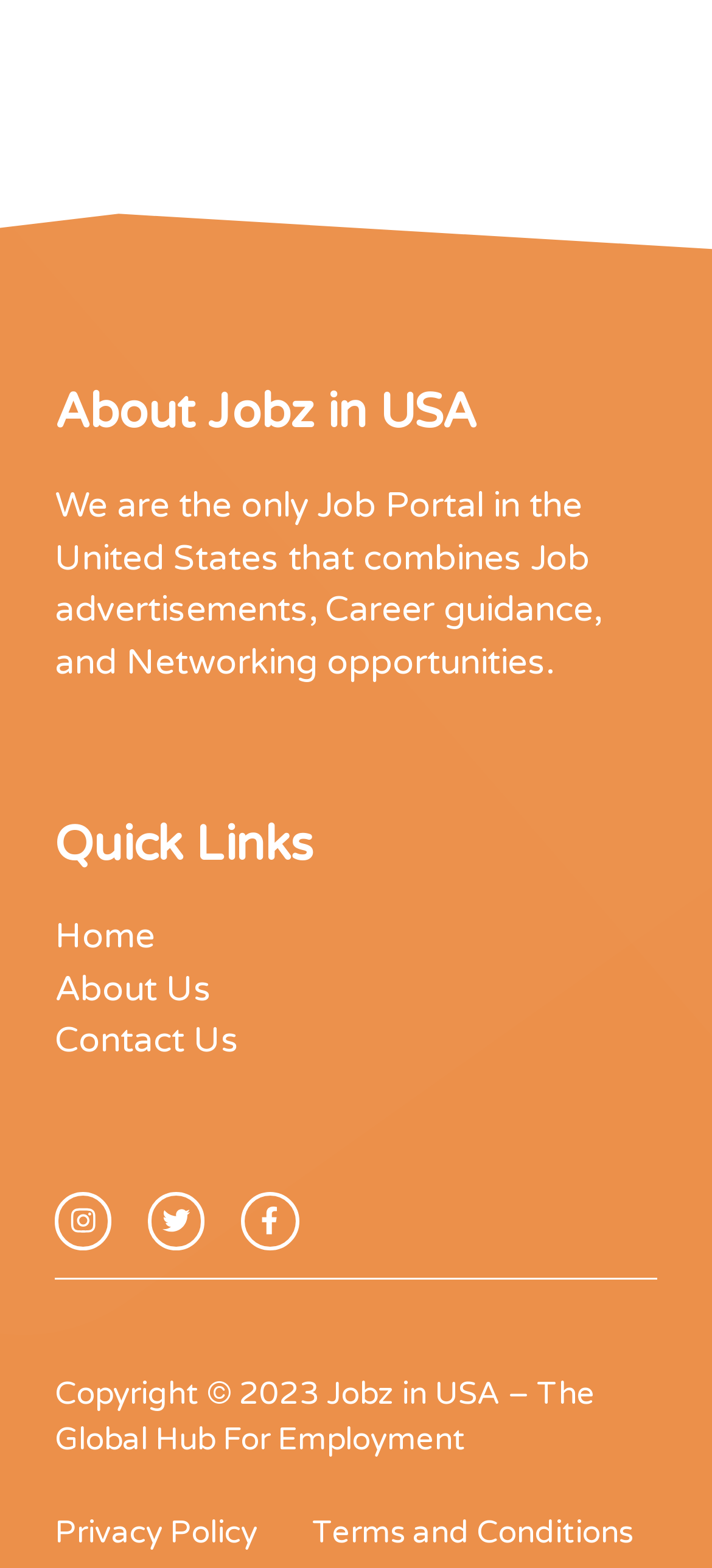Determine the bounding box coordinates for the area that should be clicked to carry out the following instruction: "learn about us".

[0.077, 0.618, 0.297, 0.644]